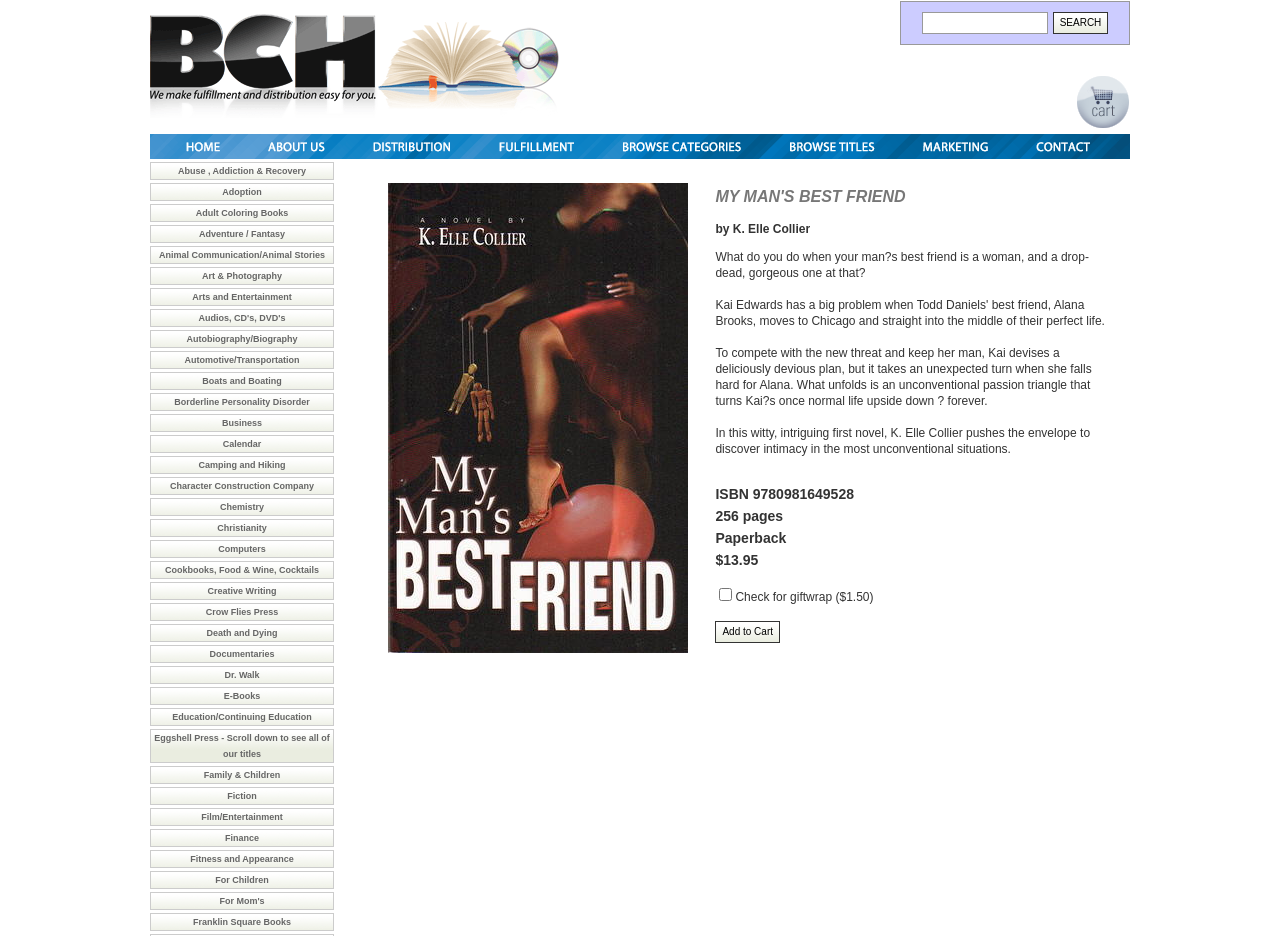Please specify the bounding box coordinates of the clickable region to carry out the following instruction: "Select the HOME menu item". The coordinates should be four float numbers between 0 and 1, in the format [left, top, right, bottom].

None